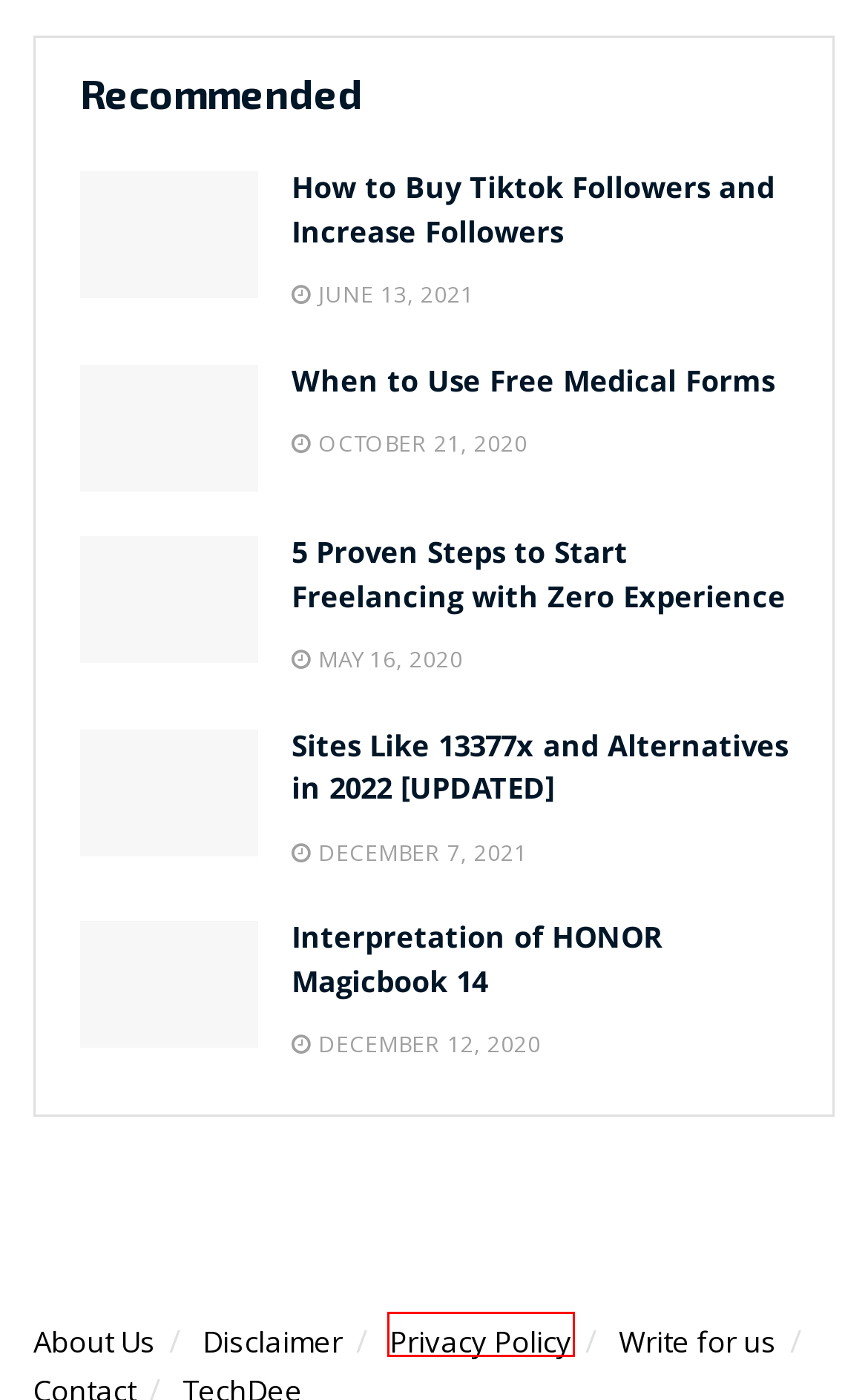Assess the screenshot of a webpage with a red bounding box and determine which webpage description most accurately matches the new page after clicking the element within the red box. Here are the options:
A. Interpretation of HONOR Magicbook 14 - Techmod
B. Privacy Policy - Techmod
C. Sites Like 13377x and Alternatives in 2022 [UPDATED] - Techmod
D. Write for us Digital Marketing –Technology, Business - Techmod
E. 5 Proven Steps to Start Freelancing with Zero Experience - Techmod
F. How to Buy Tiktok Followers and Increase Followers - Techmod
G. About Us - Techmod
H. Disclaimer - Techmod

B